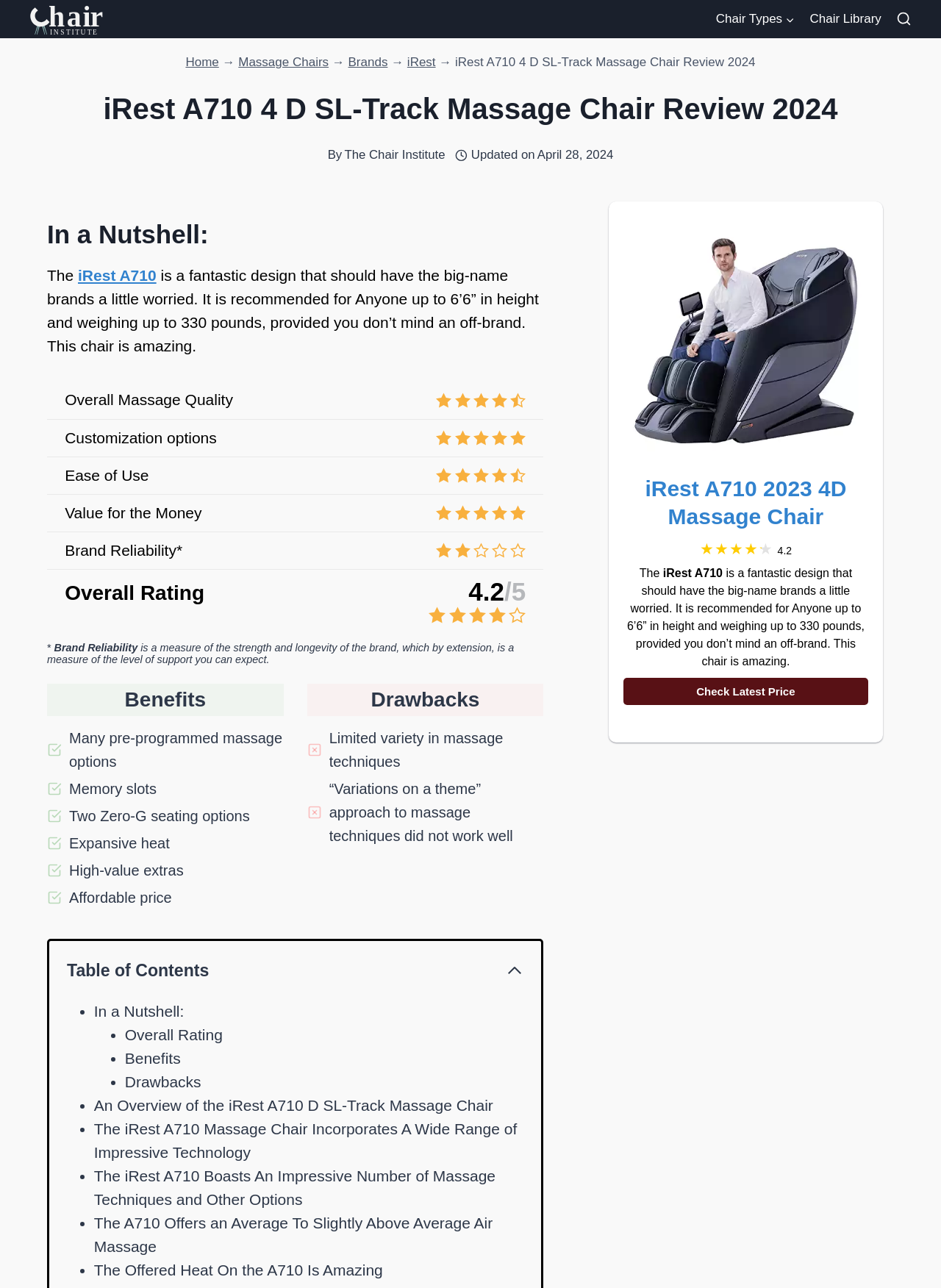Use the details in the image to answer the question thoroughly: 
What is the benefit of the massage chair mentioned in the review?

The benefits of the massage chair are listed in the section 'Benefits' which is located in the middle of the webpage. One of the benefits mentioned is 'Many pre-programmed massage options', which suggests that the massage chair has a variety of pre-set massage programs.